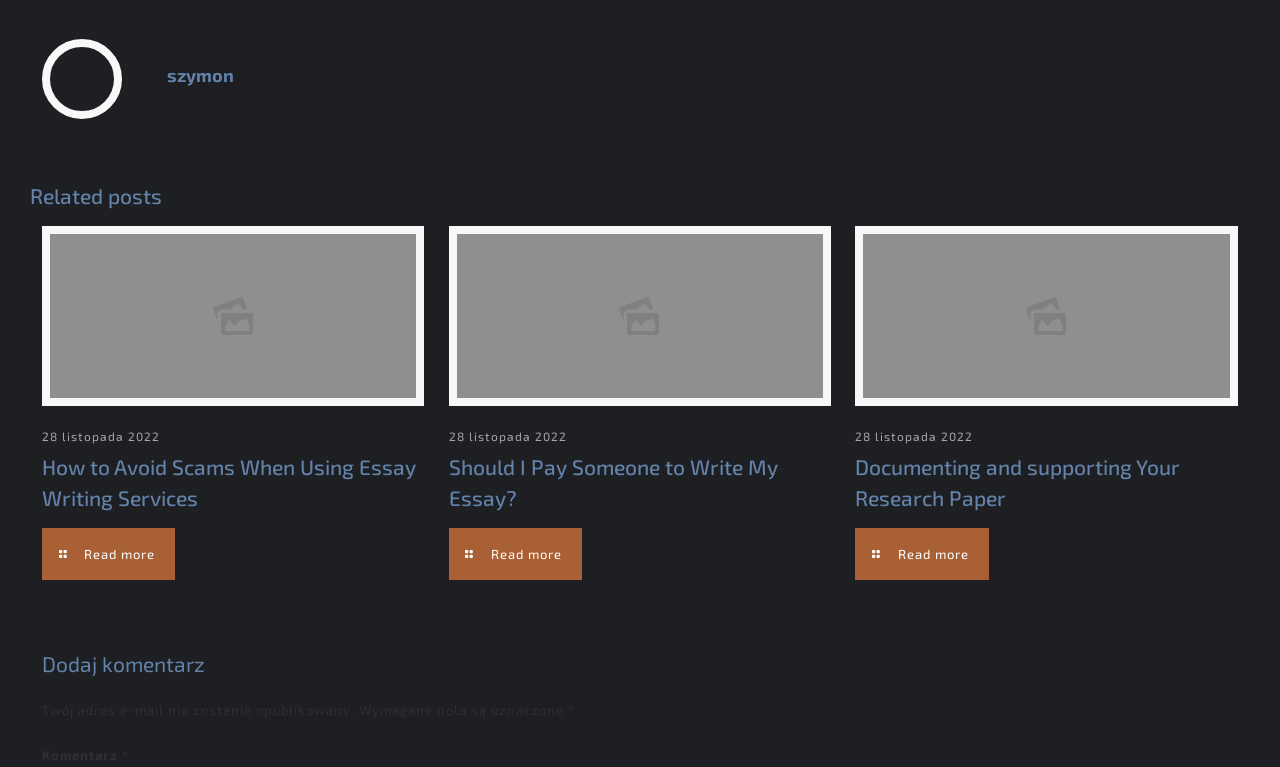Find the bounding box coordinates for the area that must be clicked to perform this action: "Add a comment".

[0.033, 0.849, 0.967, 0.887]